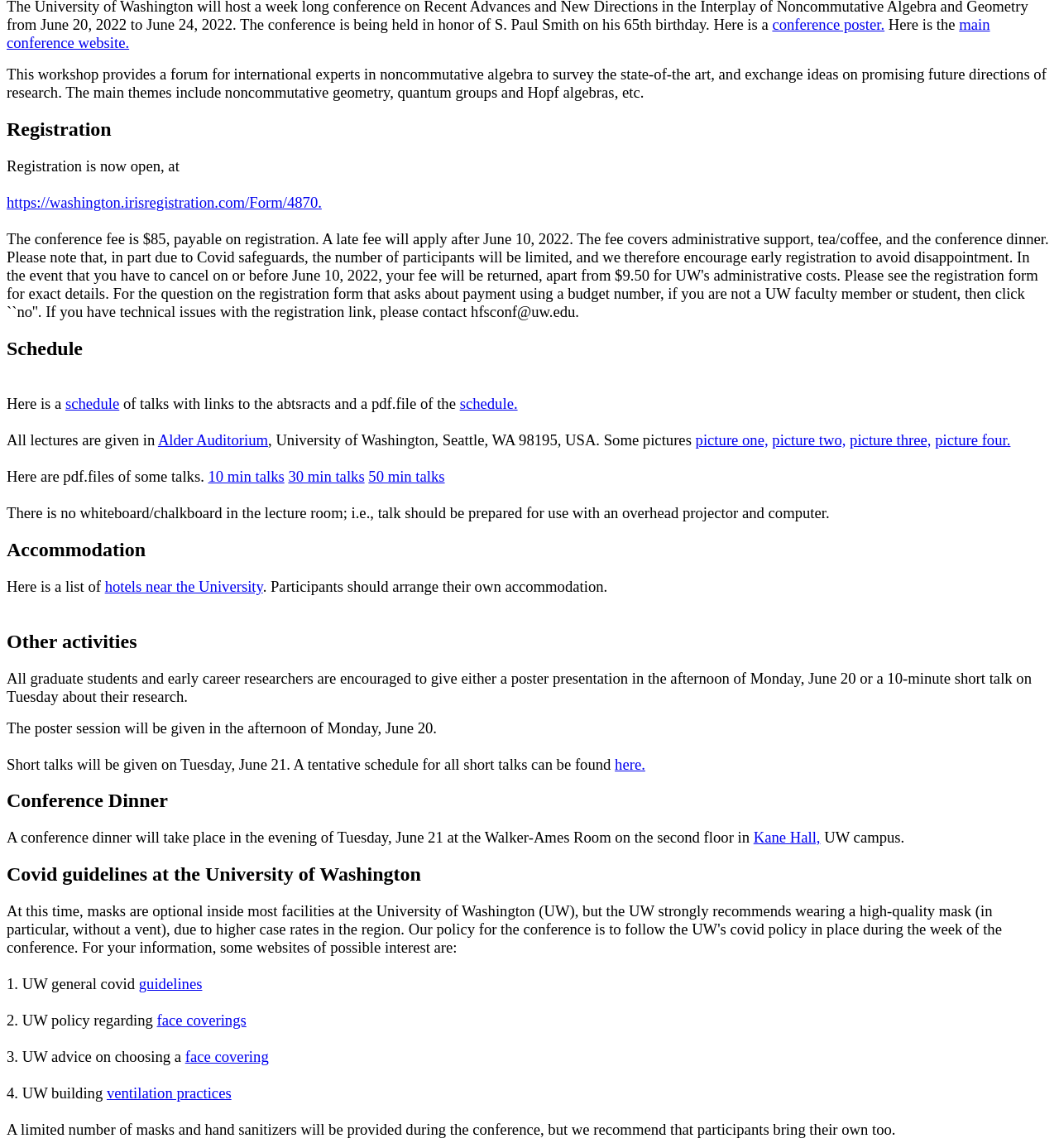Please locate the bounding box coordinates of the region I need to click to follow this instruction: "read the covid guidelines".

[0.131, 0.849, 0.191, 0.865]